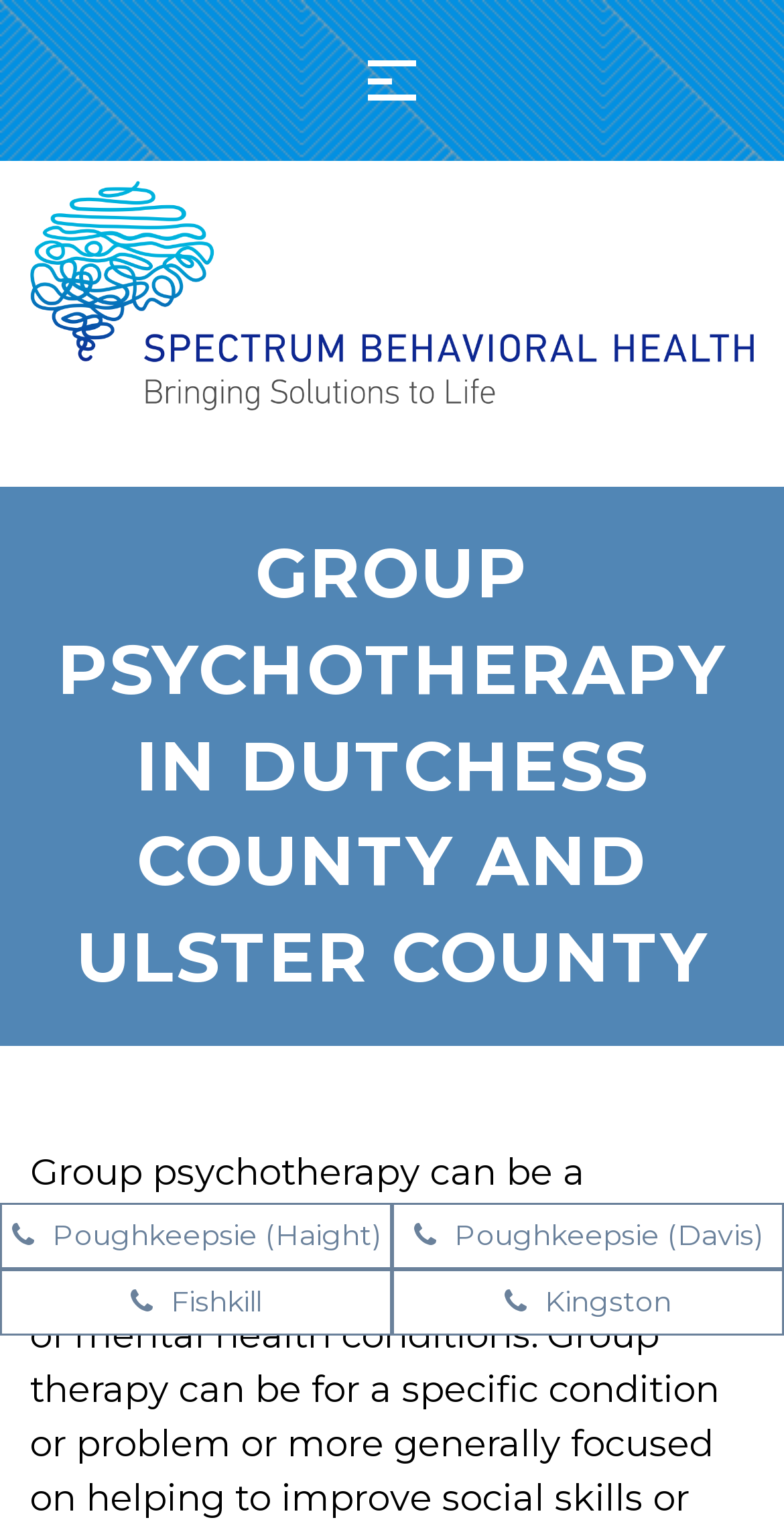Identify the bounding box for the described UI element: "Kingston".

[0.5, 0.831, 1.0, 0.874]